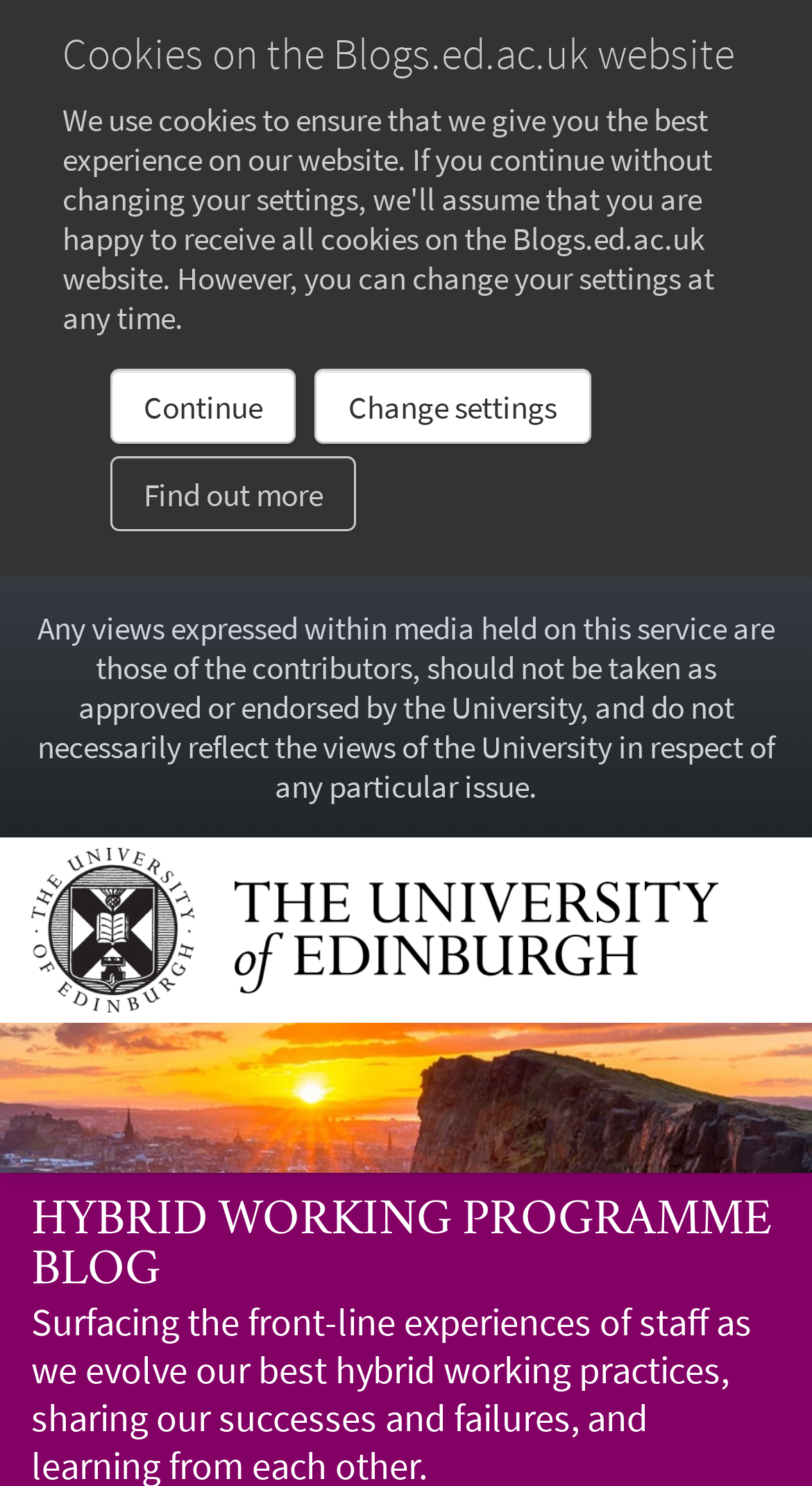Answer this question using a single word or a brief phrase:
What is the text of the heading element above the 'Continue' button?

Cookies on the Blogs.ed.ac.uk website